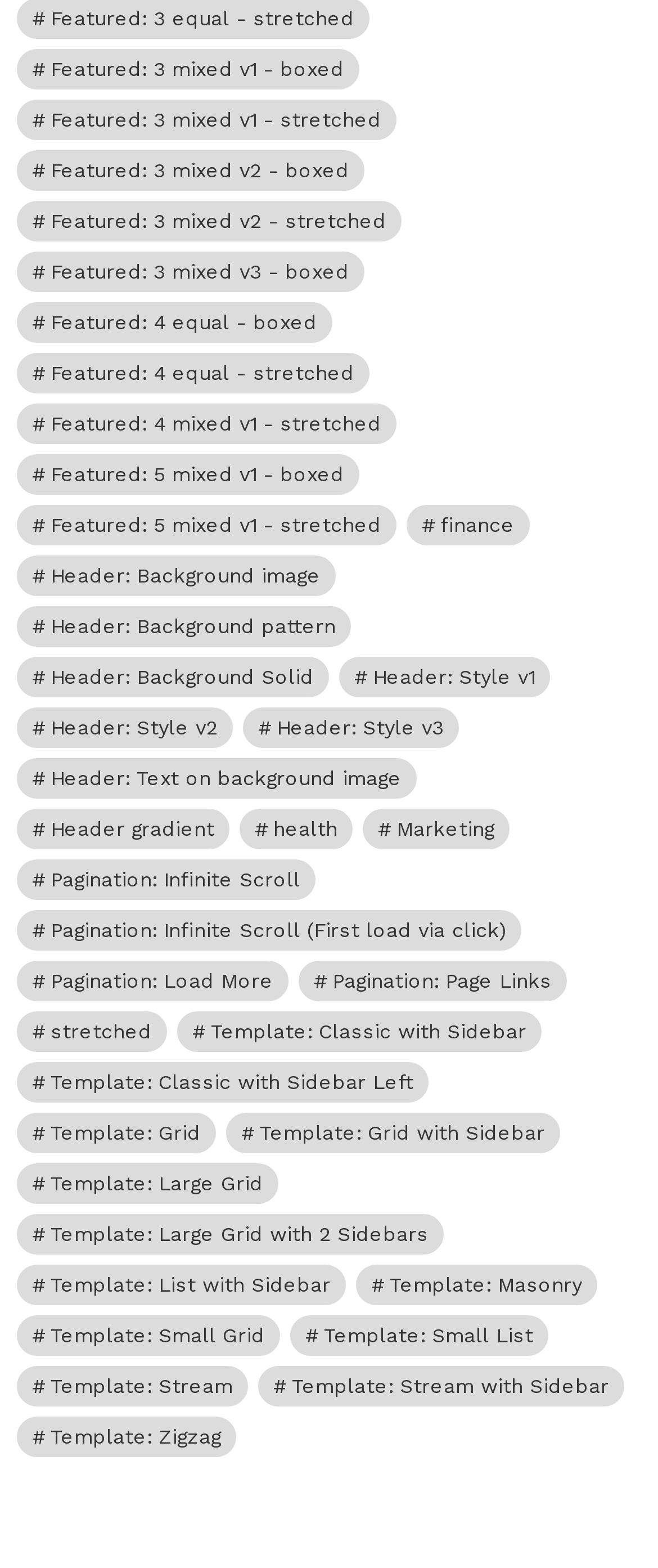Specify the bounding box coordinates of the area that needs to be clicked to achieve the following instruction: "Browse marketing items".

[0.551, 0.515, 0.774, 0.541]